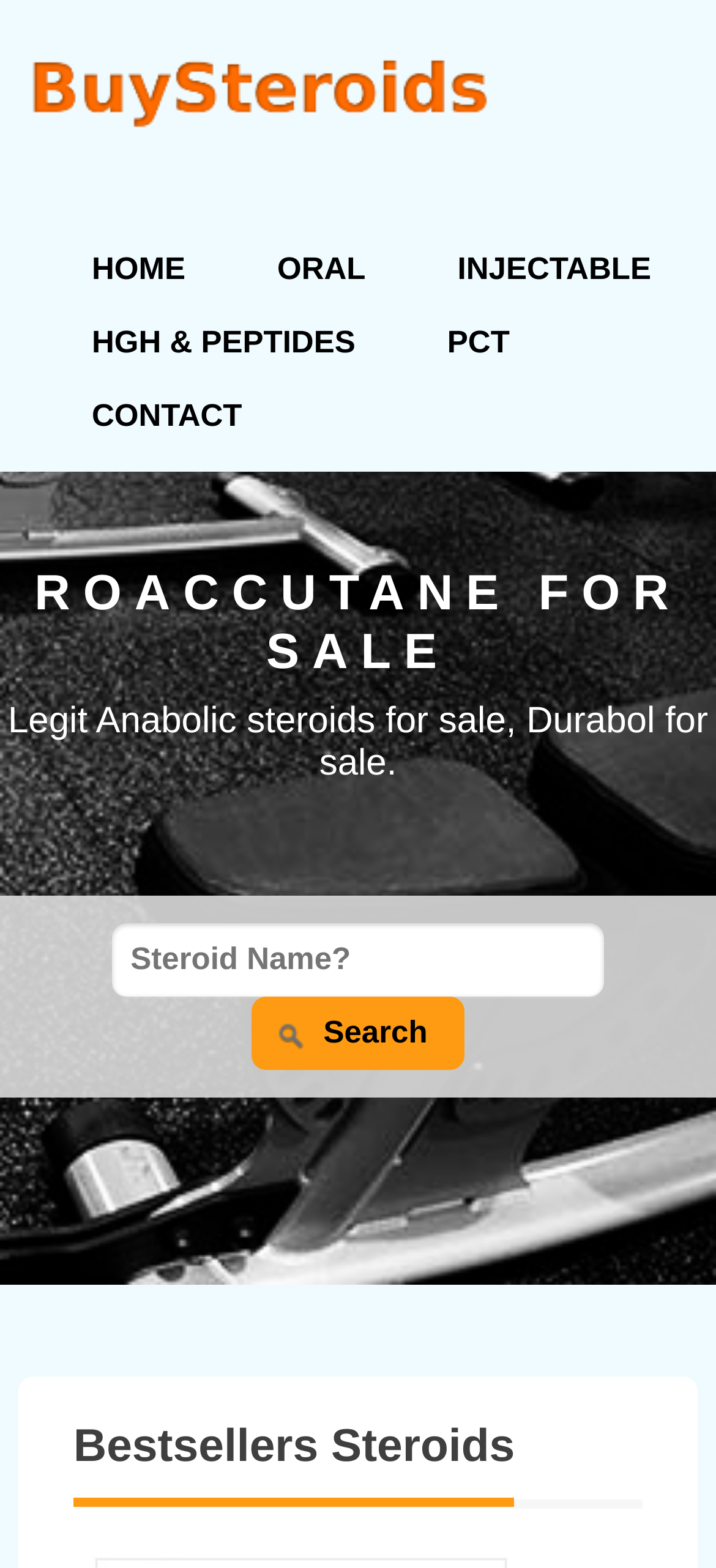What is the main category of products sold on this website?
Please answer the question with a detailed and comprehensive explanation.

Based on the webpage content, especially the heading 'ROACCUTANE FOR SALE' and the text 'Legit Anabolic steroids for sale, Durabol for sale.', it is clear that the main category of products sold on this website is anabolic steroids.